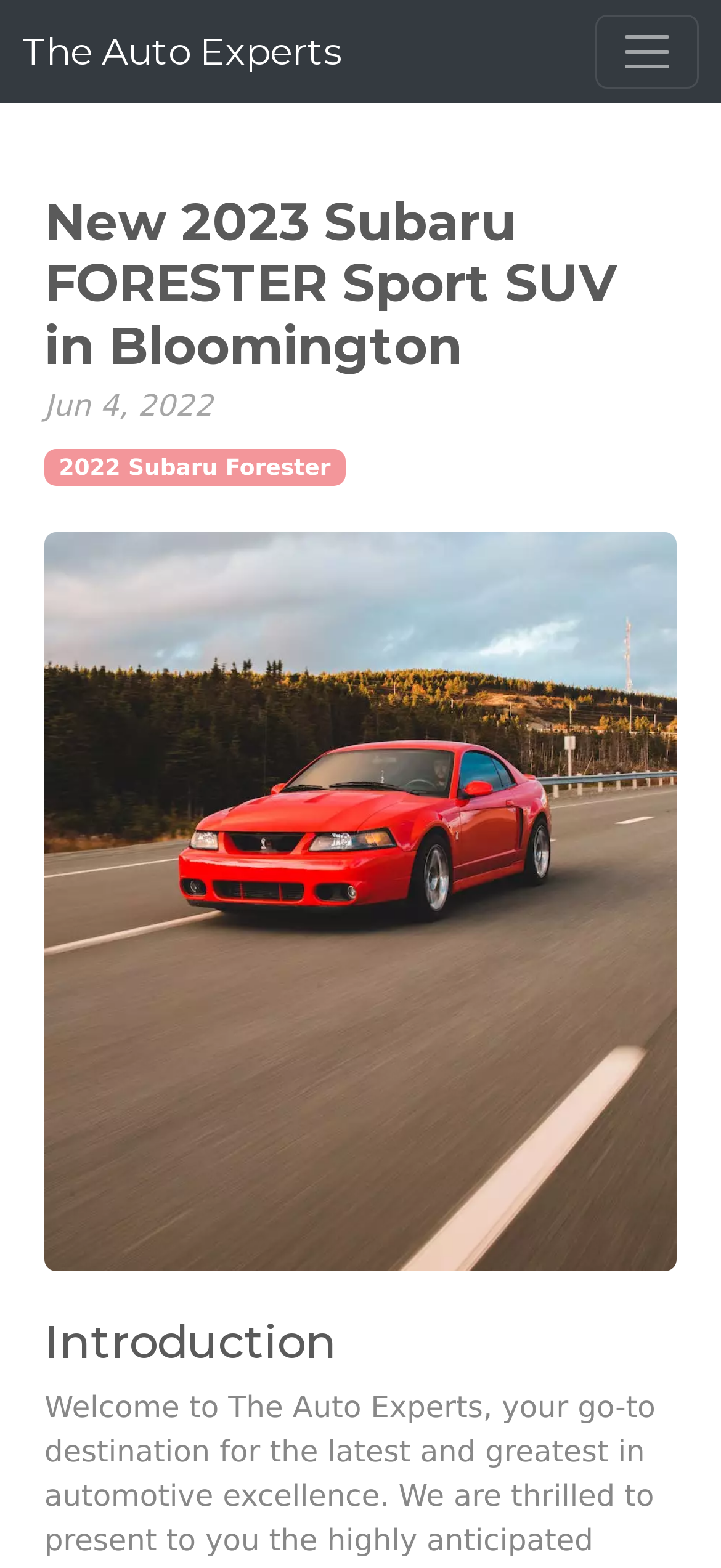What is the name of the car model?
Look at the image and answer with only one word or phrase.

Subaru FORESTER